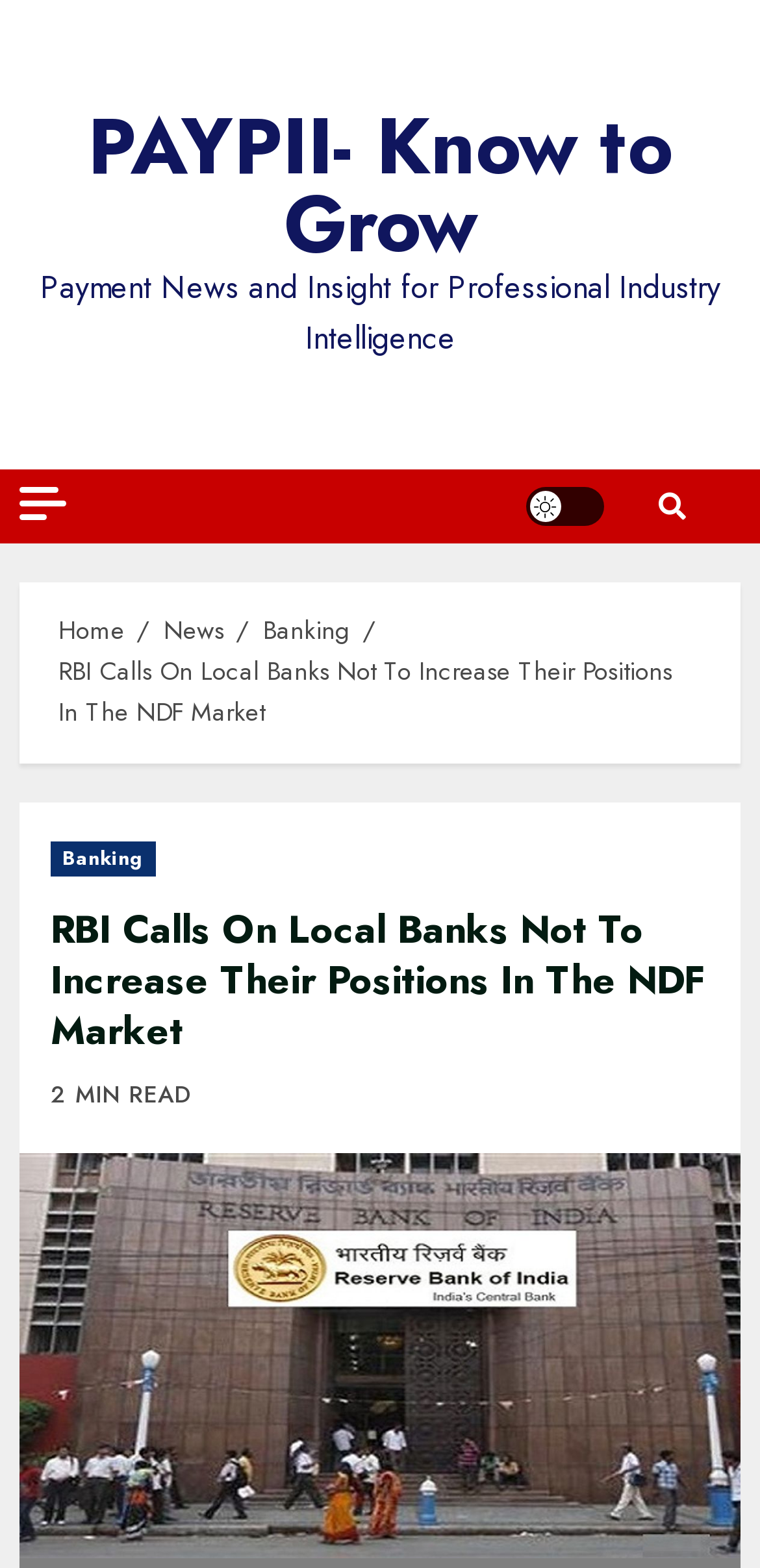Provide an in-depth caption for the webpage.

The webpage appears to be a news article or blog post about the Reserve Bank of India (RBI) and its actions regarding the Non-deliverable Forward (NDF) market. 

At the top of the page, there is a link to "PAYPII- Know to Grow" on the left side, accompanied by a brief description "Payment News and Insight for Professional Industry Intelligence" next to it. On the right side, there are three more links: an empty link, a "Light/Dark Button", and a link with a font awesome icon.

Below these links, there is a navigation section with breadcrumbs, featuring links to "Home", "News", "Banking", and the current article "RBI Calls On Local Banks Not To Increase Their Positions In The NDF Market". 

The main content of the article is divided into two sections. The top section has a header with a link to "Banking" on the left side, followed by the article title "RBI Calls On Local Banks Not To Increase Their Positions In The NDF Market" in a larger font. Below the title, there is a text "2 MIN READ" indicating the estimated time to read the article.

The bottom section of the main content features a large image related to the article, taking up most of the width of the page.